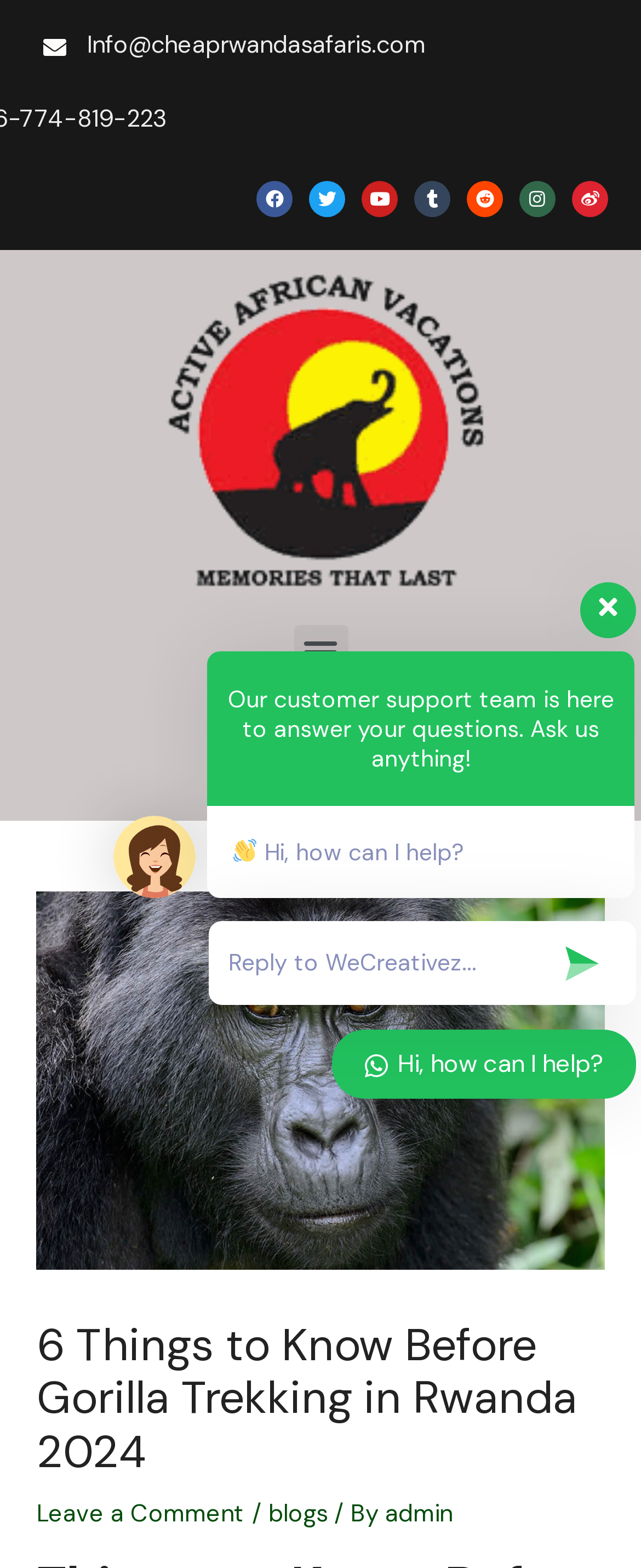Give a one-word or one-phrase response to the question:
How many social media links are present on the webpage?

7